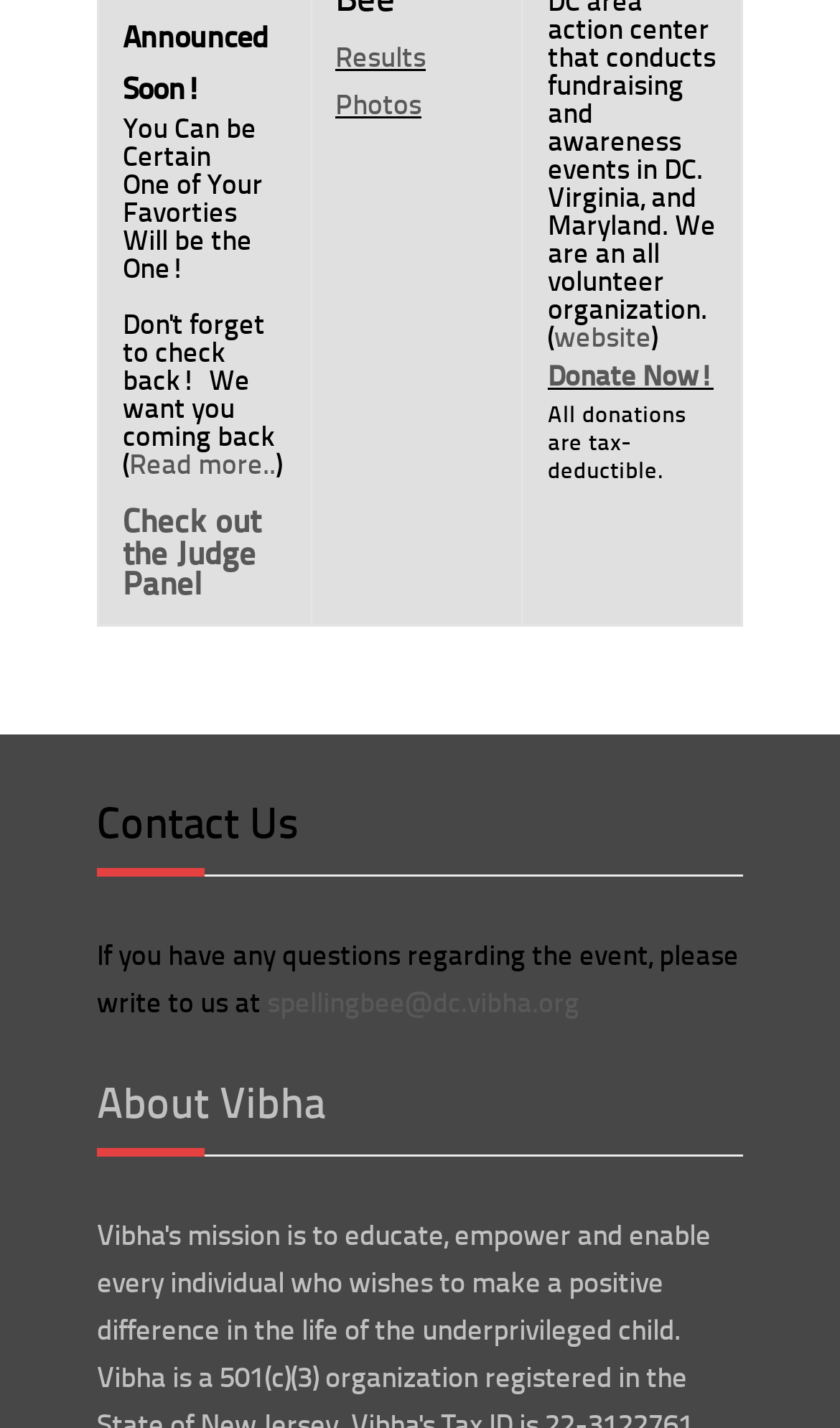Identify the bounding box for the UI element that is described as follows: "Read more..".

[0.154, 0.311, 0.328, 0.338]